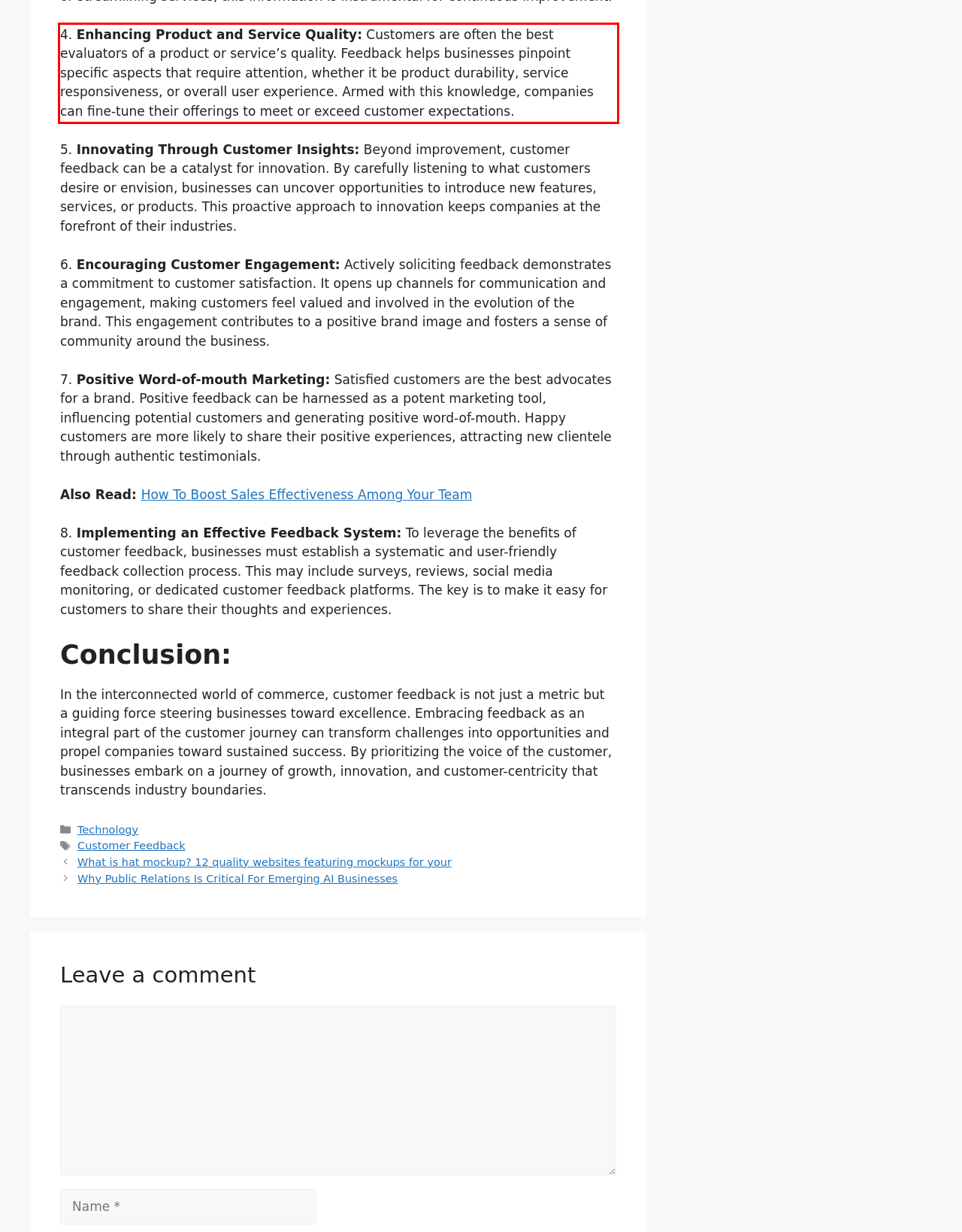You are presented with a webpage screenshot featuring a red bounding box. Perform OCR on the text inside the red bounding box and extract the content.

4. Enhancing Product and Service Quality: Customers are often the best evaluators of a product or service’s quality. Feedback helps businesses pinpoint specific aspects that require attention, whether it be product durability, service responsiveness, or overall user experience. Armed with this knowledge, companies can fine-tune their offerings to meet or exceed customer expectations.